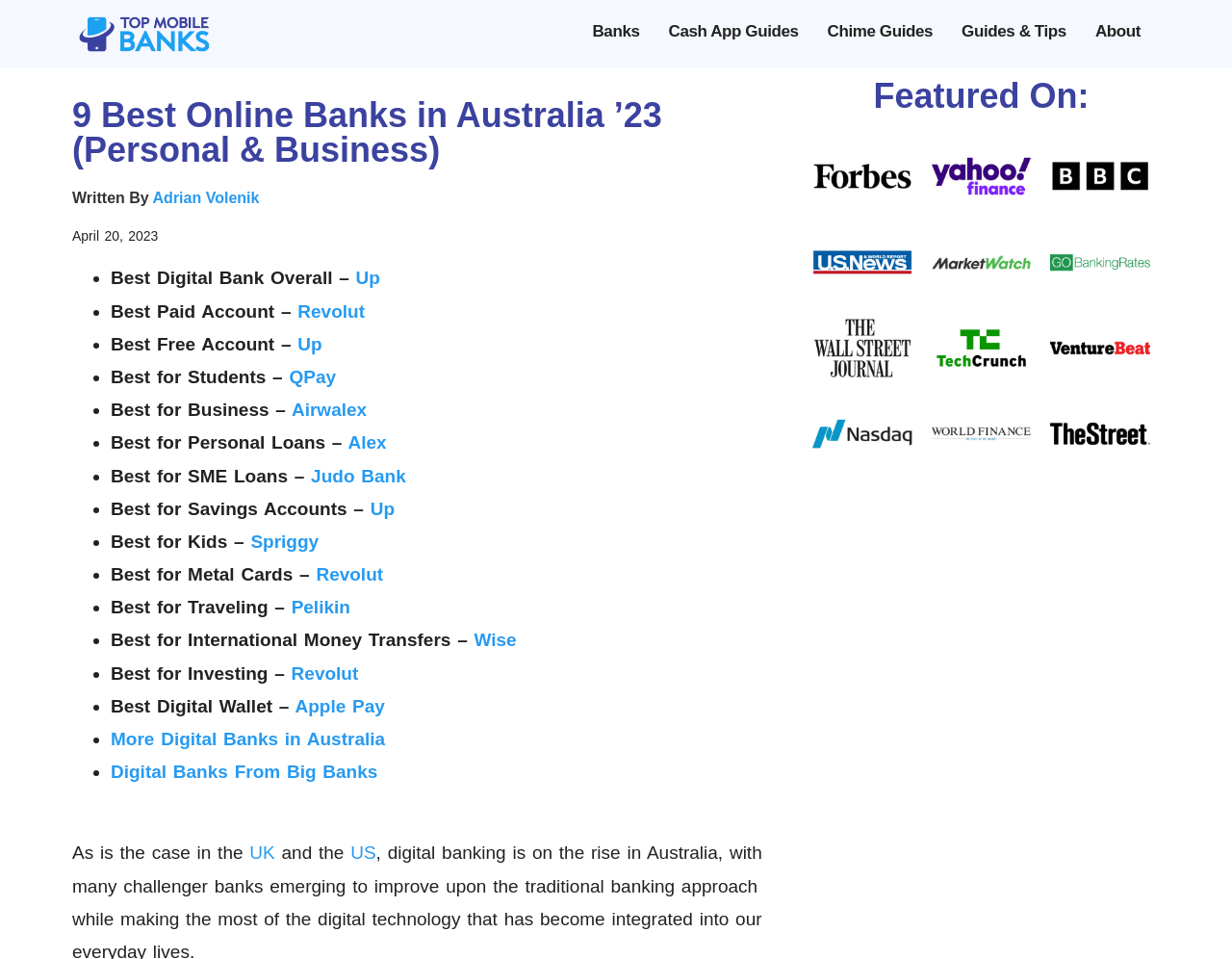Construct a thorough caption encompassing all aspects of the webpage.

This webpage is about the 9 best online banks in Australia for 2023, covering both personal and business banking needs. At the top, there is a logo of "topmobilebanks" and a navigation menu with links to "Cash App Guides", "Chime Guides", "Guides & Tips", and "About". 

Below the navigation menu, there is a heading that displays the title of the webpage, followed by the author's name, "Adrian Volenik", and the date of publication, "April 20, 2023". 

The main content of the webpage is a list of the 9 best online banks in Australia, each with a brief description and a link to the bank's website. The list is divided into categories such as "Best Digital Bank Overall", "Best Paid Account", "Best Free Account", and so on. The banks mentioned include Up, Revolut, QPay, Airwalex, Alex, Judo Bank, Spriggy, Pelikin, and Wise.

At the bottom of the webpage, there is a section that mentions that digital banks are also available in the UK and the US. 

On the right side of the webpage, there is a section that displays logos of various reputable news sources and financial institutions, such as Forbes, US News, The Wall Street Journal, Yahoo Finance, MarketWatch, TechCrunch, World Finance, BBC, GoBankingRates, VentureBeat, and TheStreet, indicating that the webpage has been featured on these platforms.